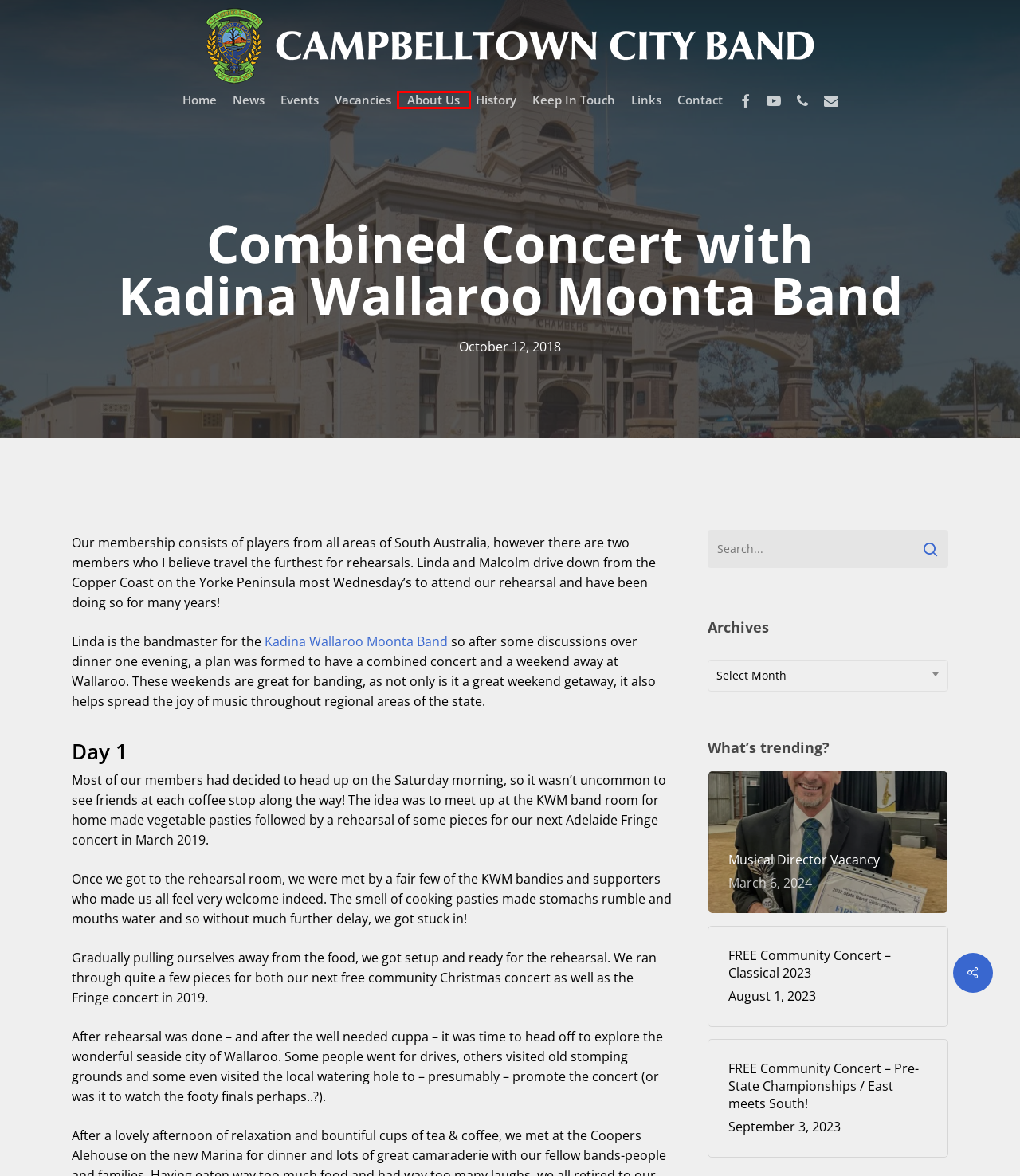You have a screenshot of a webpage with a red rectangle bounding box around an element. Identify the best matching webpage description for the new page that appears after clicking the element in the bounding box. The descriptions are:
A. Events from June 30, 2024 – December 1, 2024 – Campbelltown City Band
B. Home - Campbelltown City Band
C. Vacancies - Campbelltown City Band
D. About Us - Campbelltown City Band
E. News Archives - Campbelltown City Band
F. Our History - Campbelltown City Band
G. Contact - Campbelltown City Band
H. FREE Community Concert – Classical 2023 - Campbelltown City Band

D